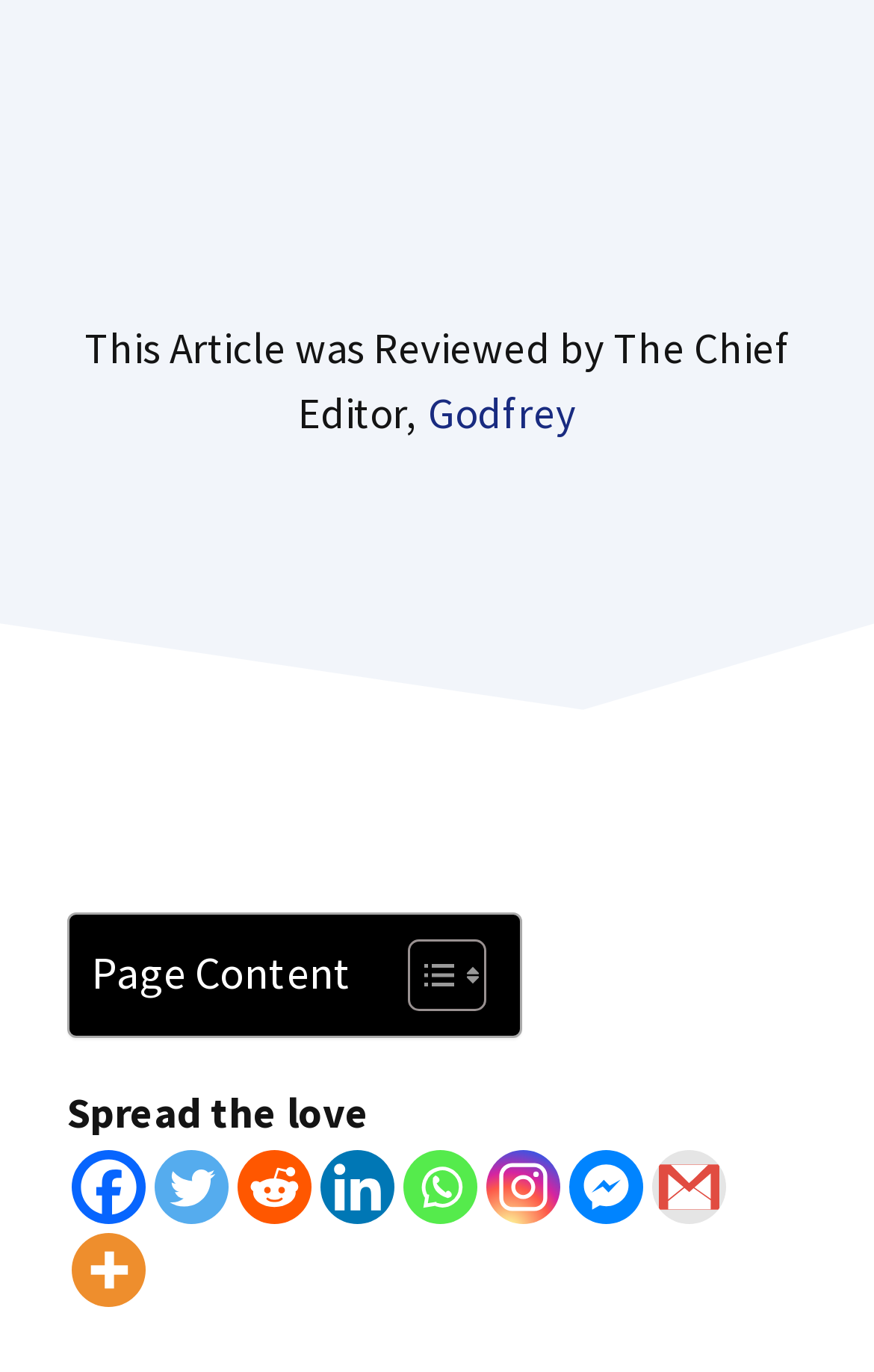Given the description "aria-label="Gmail" title="Google Gmail"", provide the bounding box coordinates of the corresponding UI element.

[0.746, 0.838, 0.831, 0.892]